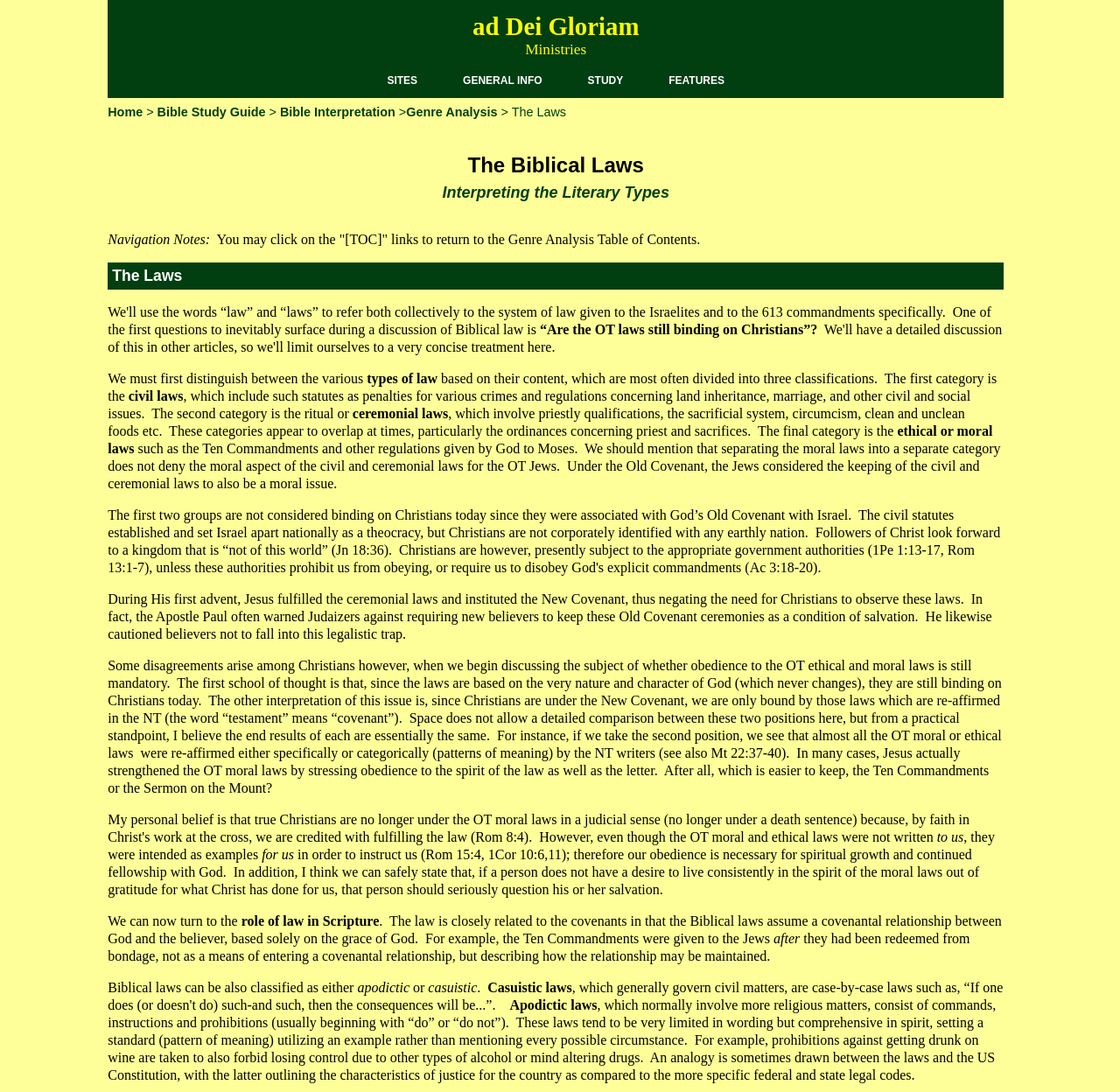Please find and give the text of the main heading on the webpage.

The Biblical Laws
Interpreting the Literary Types